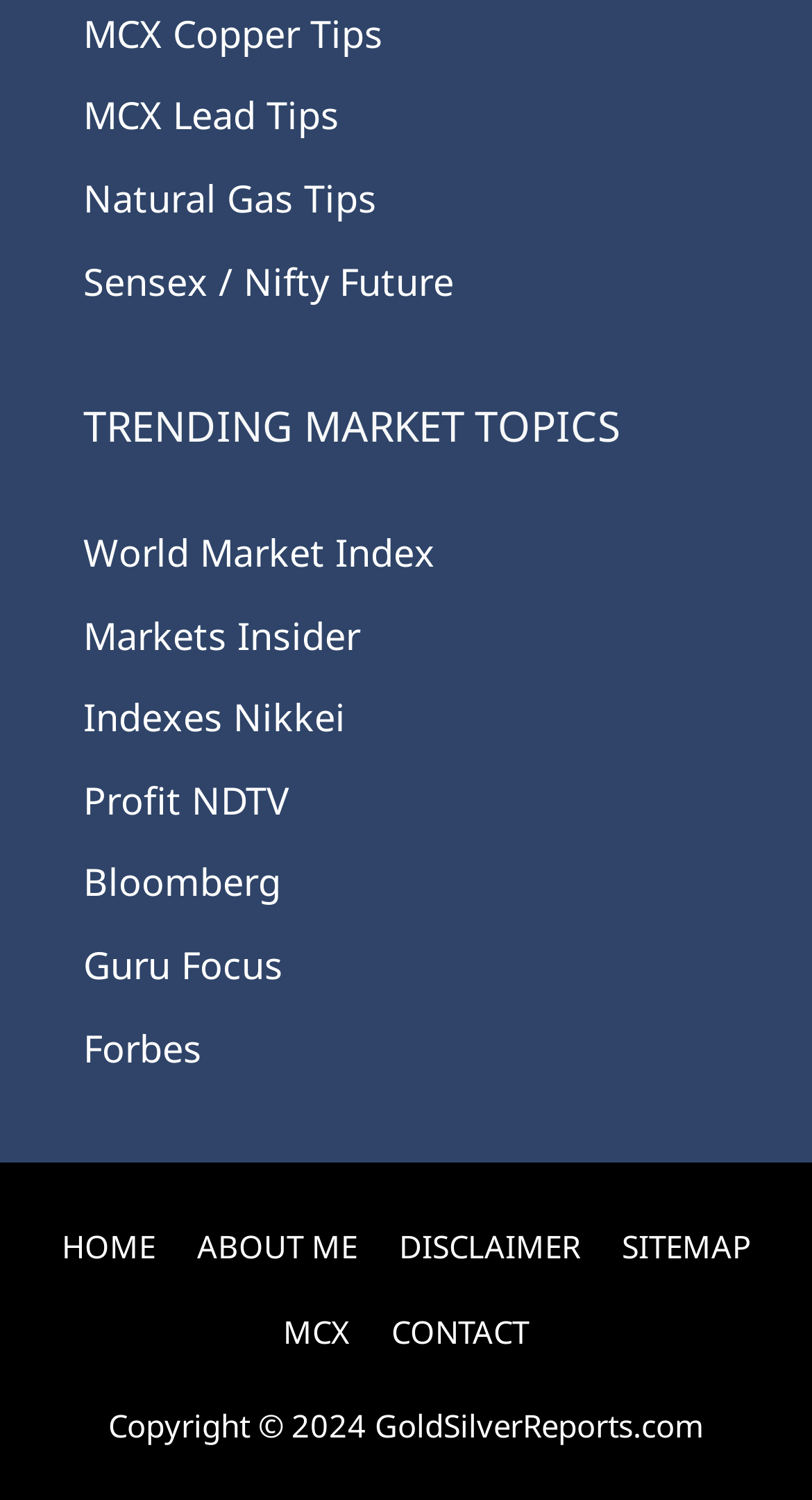Please identify the bounding box coordinates of the element that needs to be clicked to perform the following instruction: "Check Copyright information".

[0.133, 0.937, 0.867, 0.965]